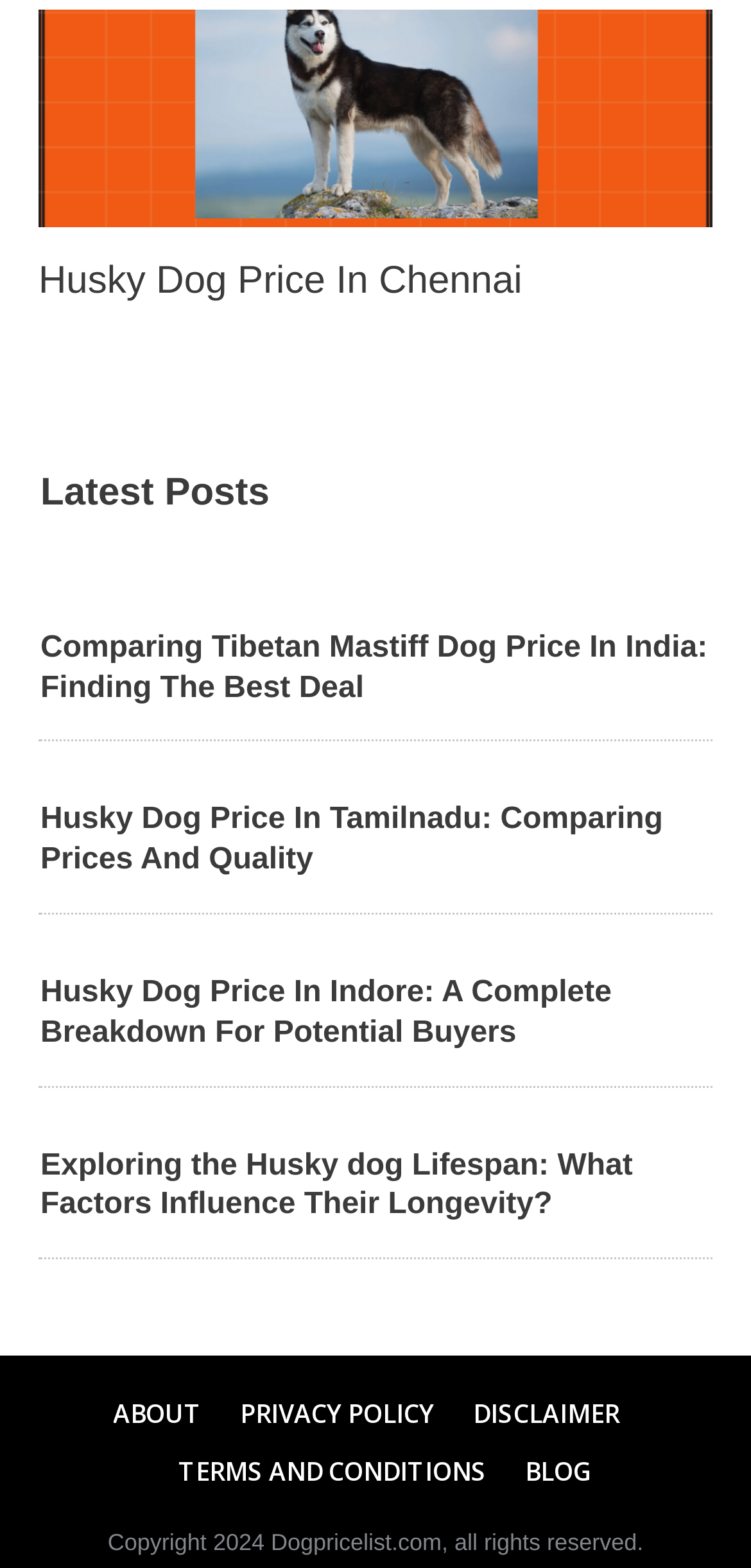How many articles are listed on this webpage? Analyze the screenshot and reply with just one word or a short phrase.

4